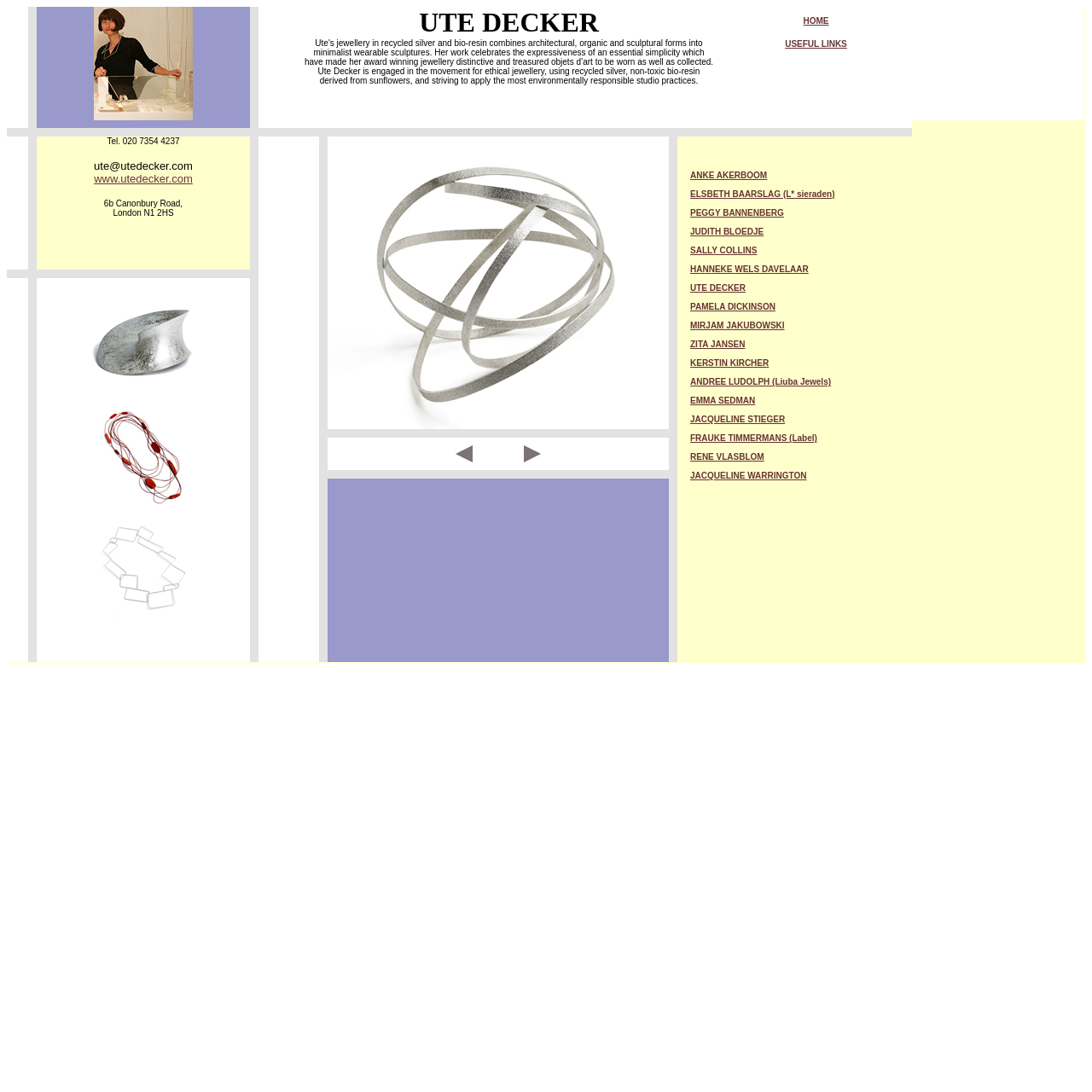Based on the element description ELSBETH BAARSLAG (L* sieraden), identify the bounding box of the UI element in the given webpage screenshot. The coordinates should be in the format (top-left x, top-left y, bottom-right x, bottom-right y) and must be between 0 and 1.

[0.632, 0.173, 0.764, 0.182]